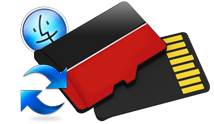What type of systems is the application compatible with?
We need a detailed and exhaustive answer to the question. Please elaborate.

The question asks about the compatibility of the application with different systems. By looking at the icon, I can see that it features a Mac-style Finder icon in the upper left corner, which suggests that the application is designed to be compatible with Mac systems.